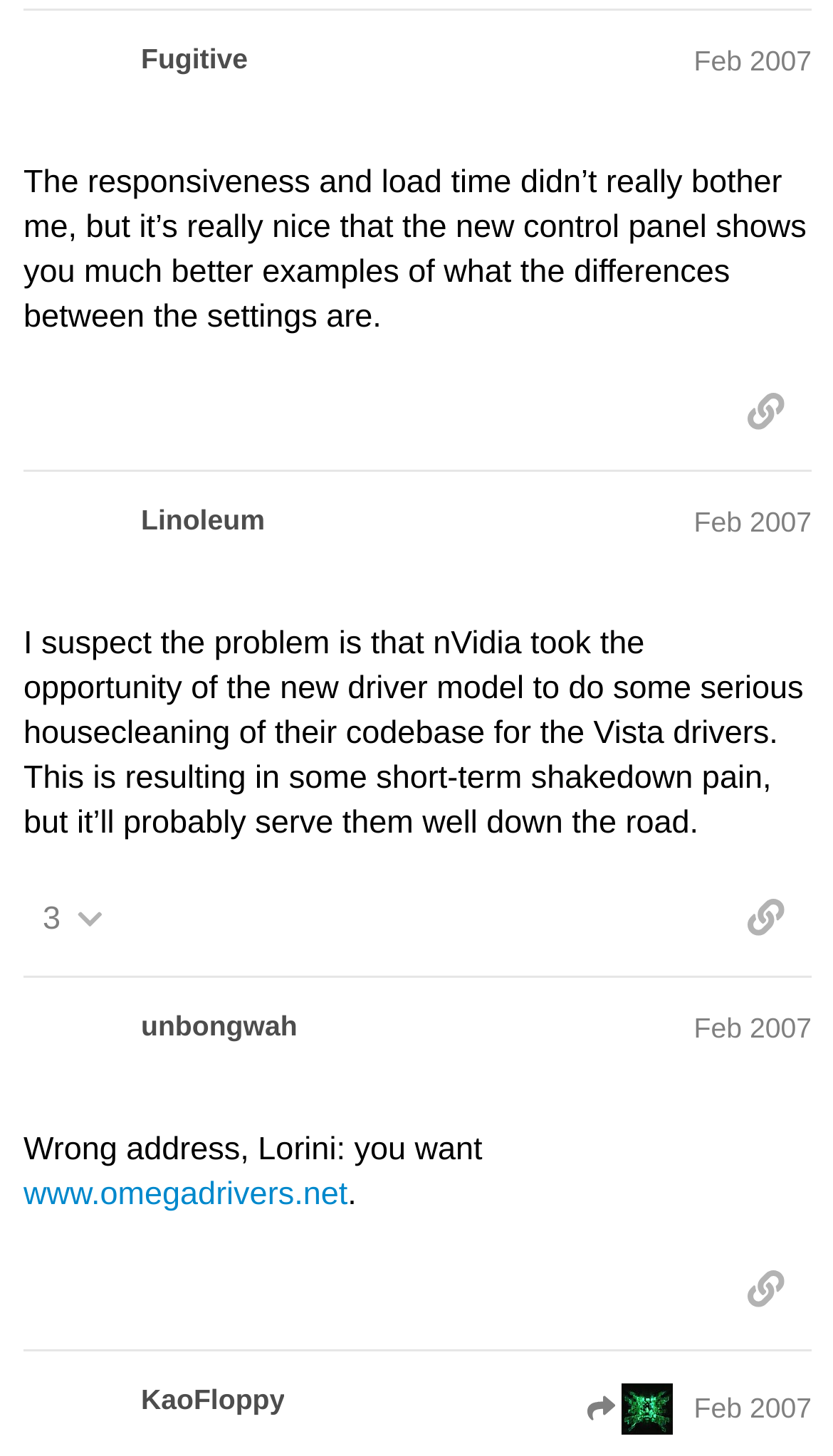What is the text of the third post?
Look at the image and provide a detailed response to the question.

I looked at the third region with the label 'post #X by @username' and found the StaticText 'Wrong address, Lorini: you want' inside it, which indicates that the text of the third post is 'Wrong address, Lorini: you want'.